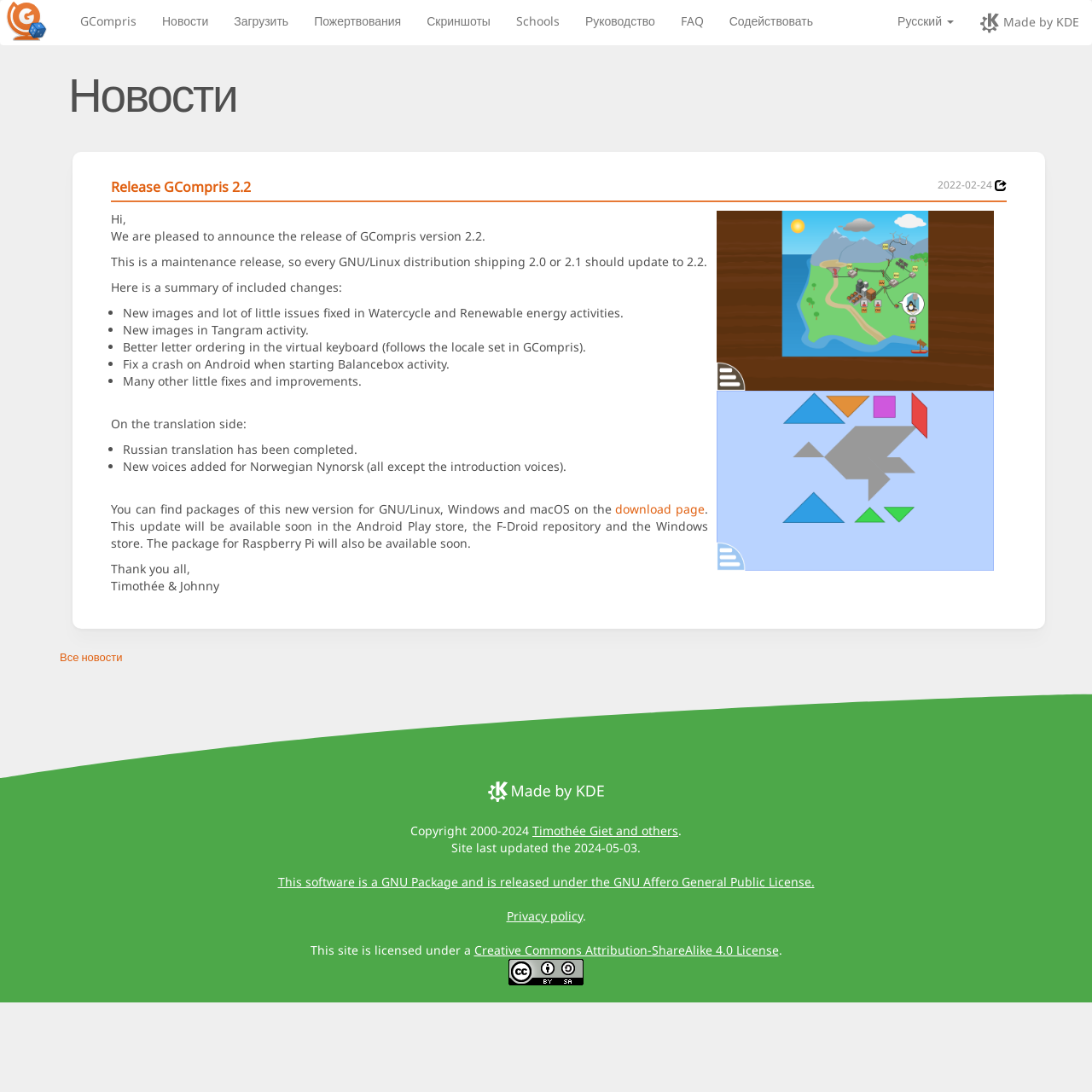What is the organization behind GCompris?
Provide a detailed and extensive answer to the question.

The organization behind GCompris can be found in the link 'made by KDE' and the image 'KDE logo' at the bottom of the webpage, which suggests that the organization behind GCompris is KDE.